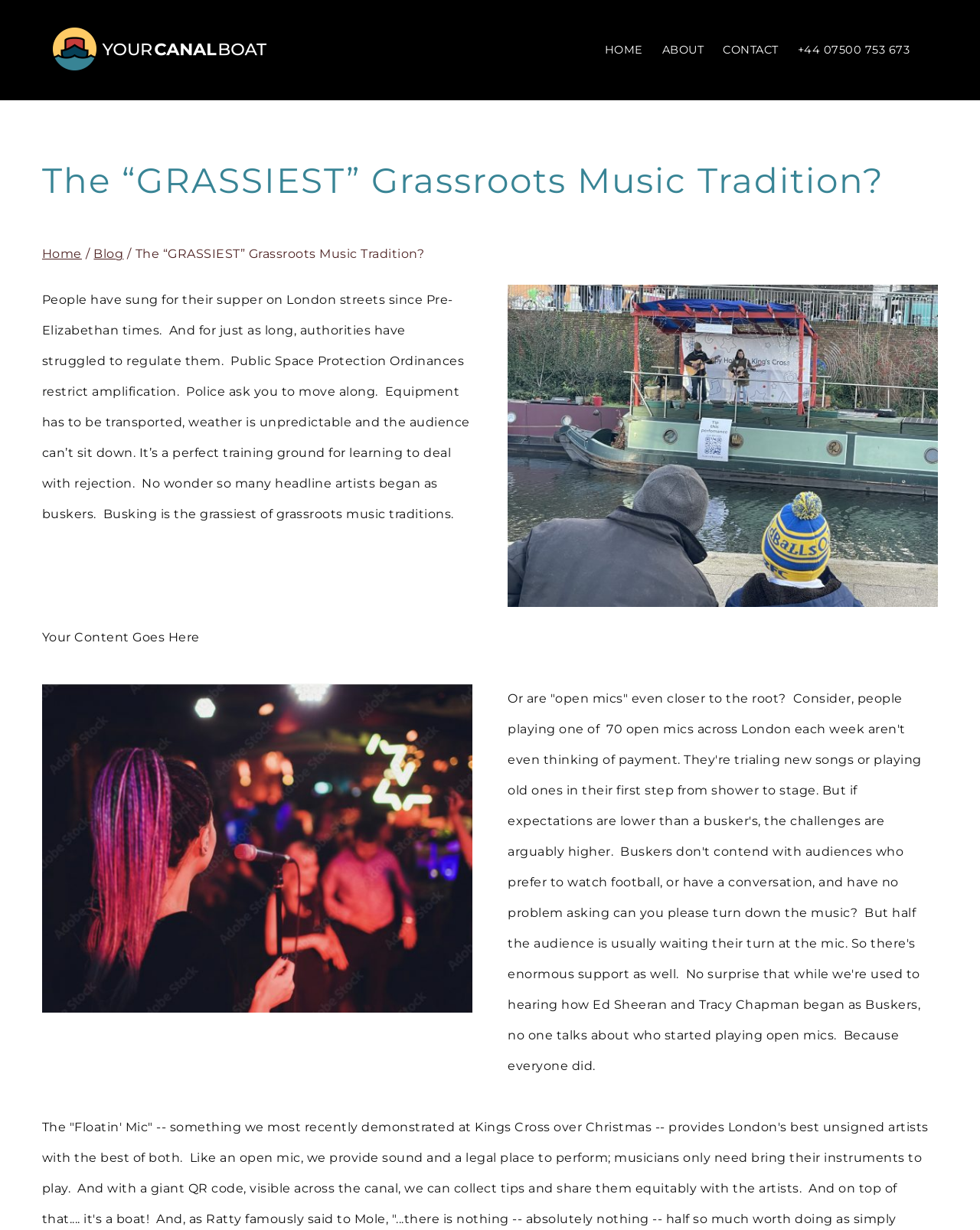Analyze the image and give a detailed response to the question:
What is the purpose of the 'Go to Top' link?

The 'Go to Top' link is located at the bottom right corner of the webpage, and it is likely used to allow users to quickly scroll back to the top of the page after reading the article.